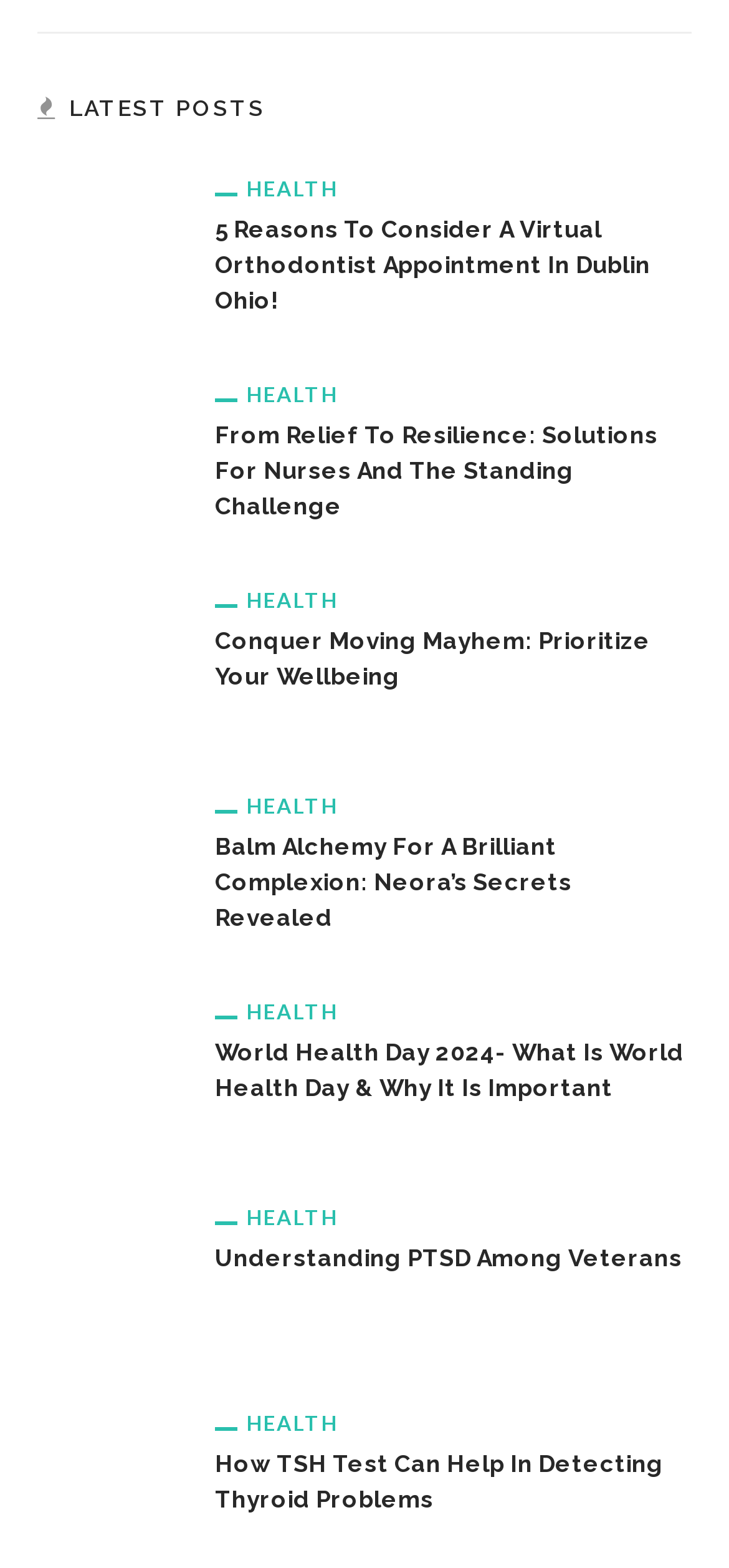Given the description "New World Paradigm", determine the bounding box of the corresponding UI element.

None